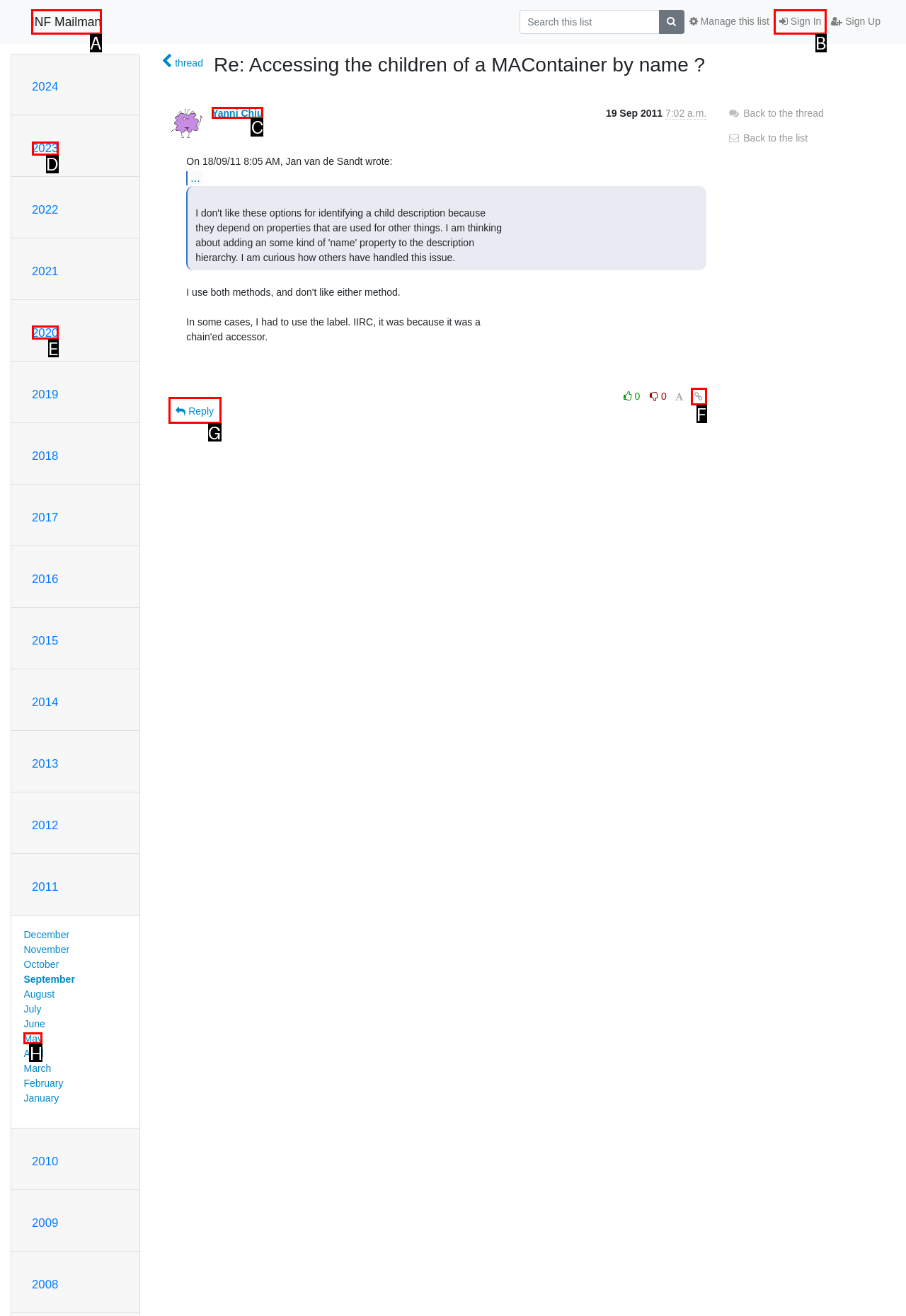Which choice should you pick to execute the task: Ask about populated values in forms
Respond with the letter associated with the correct option only.

None